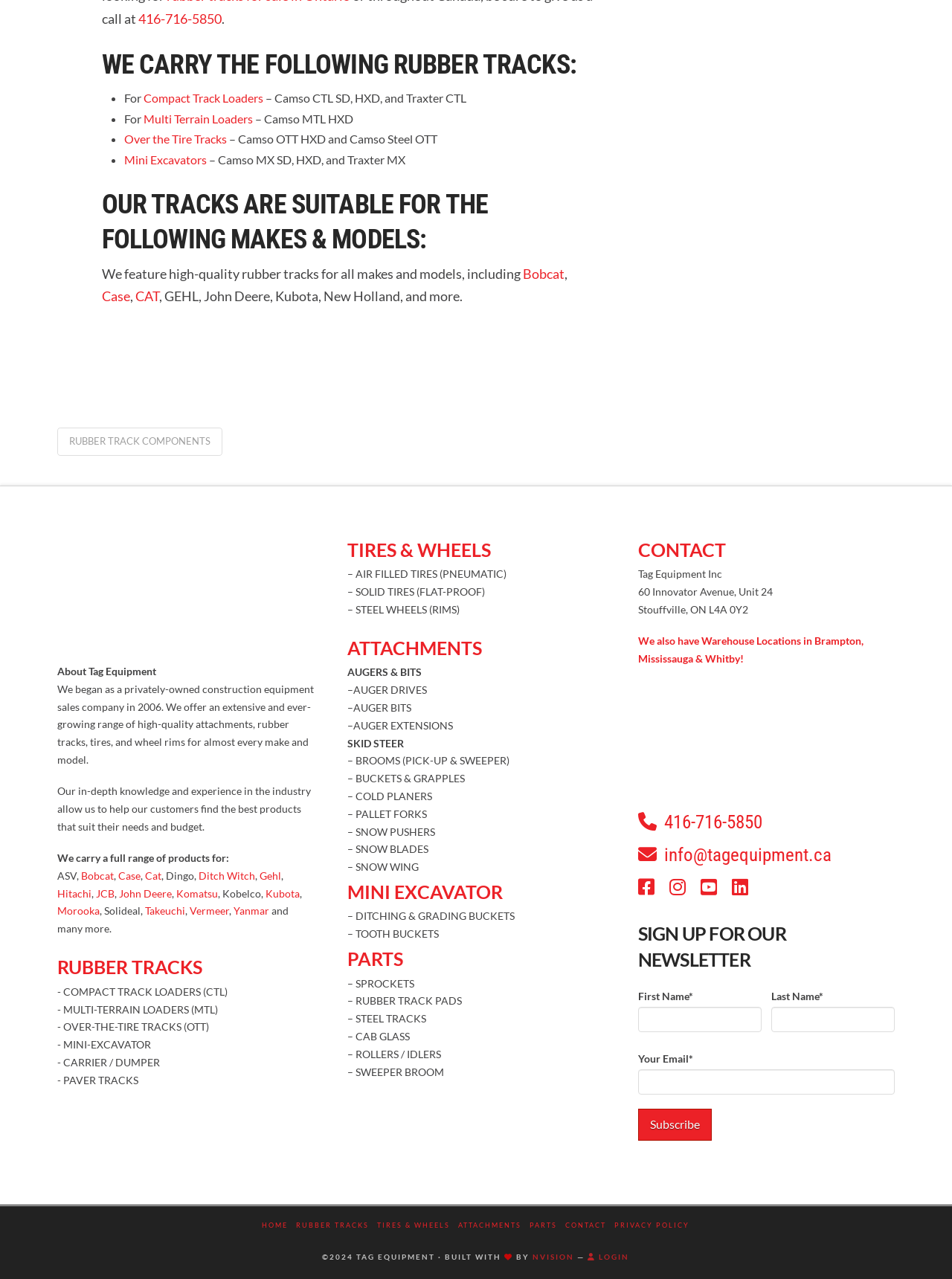Locate the bounding box coordinates of the UI element described by: "CAB GLASS". Provide the coordinates as four float numbers between 0 and 1, formatted as [left, top, right, bottom].

[0.374, 0.805, 0.431, 0.815]